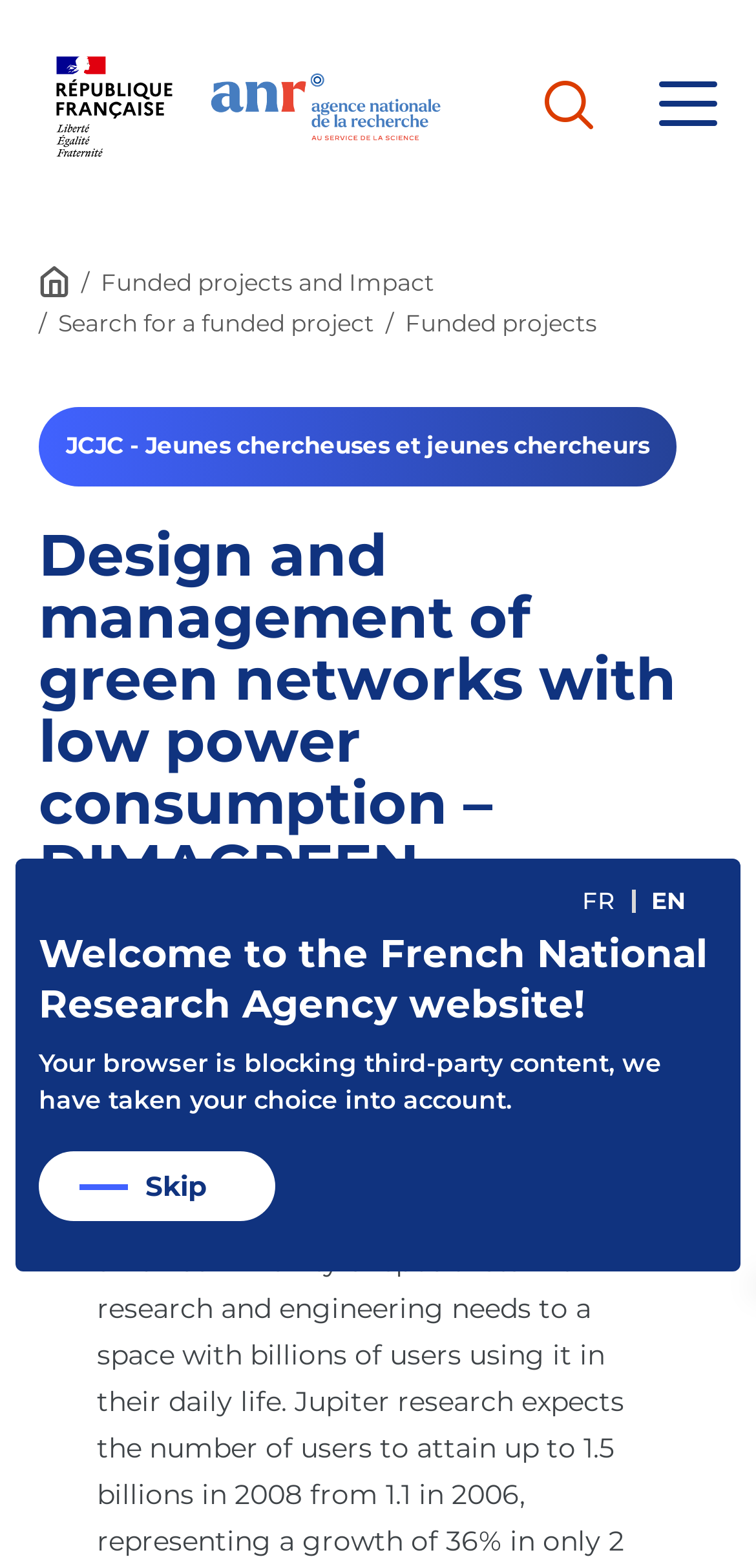Based on the description "alt="Back to Home"", find the bounding box of the specified UI element.

[0.276, 0.045, 0.609, 0.091]